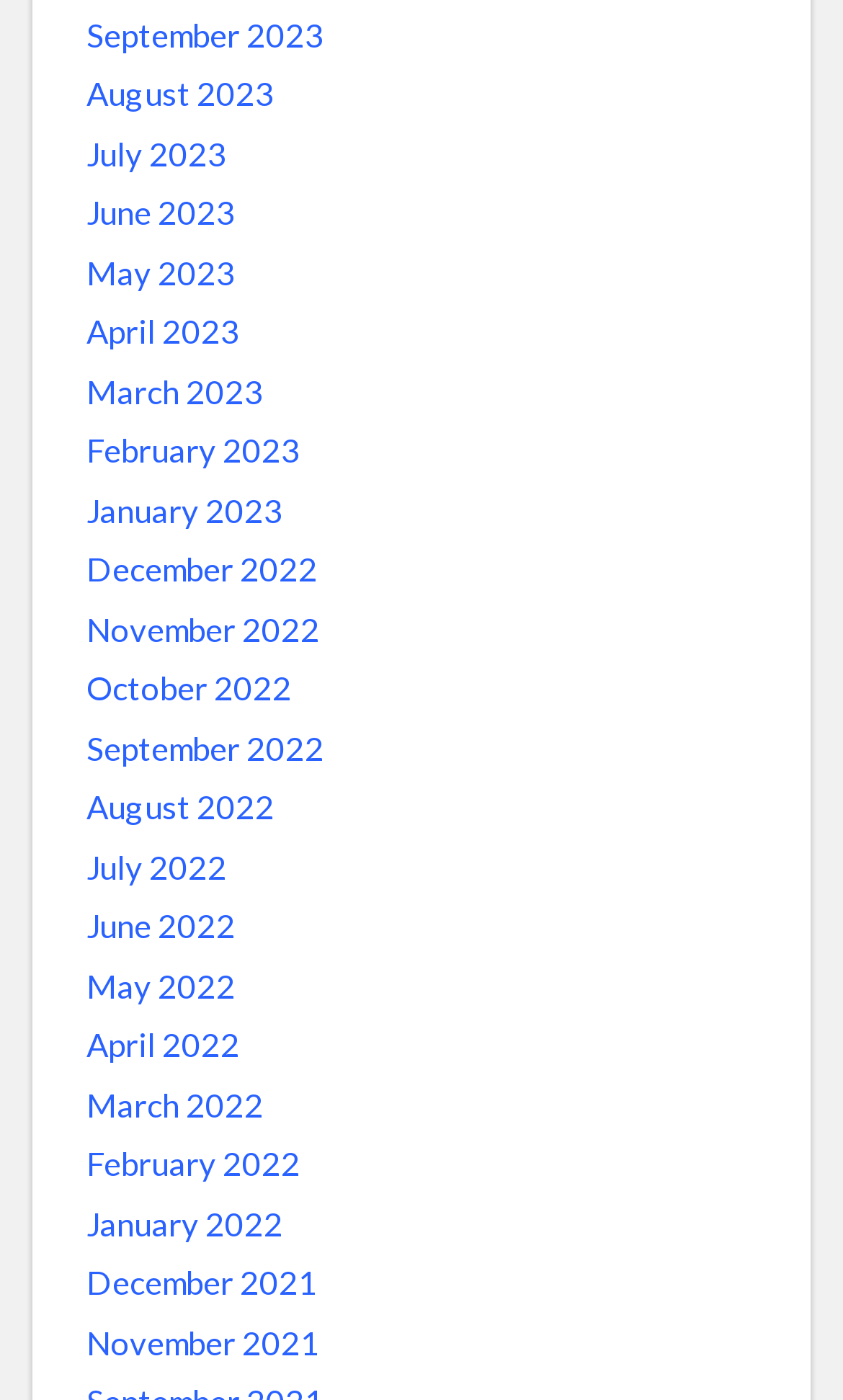Locate the bounding box coordinates of the area you need to click to fulfill this instruction: 'view September 2023'. The coordinates must be in the form of four float numbers ranging from 0 to 1: [left, top, right, bottom].

[0.103, 0.007, 0.385, 0.042]